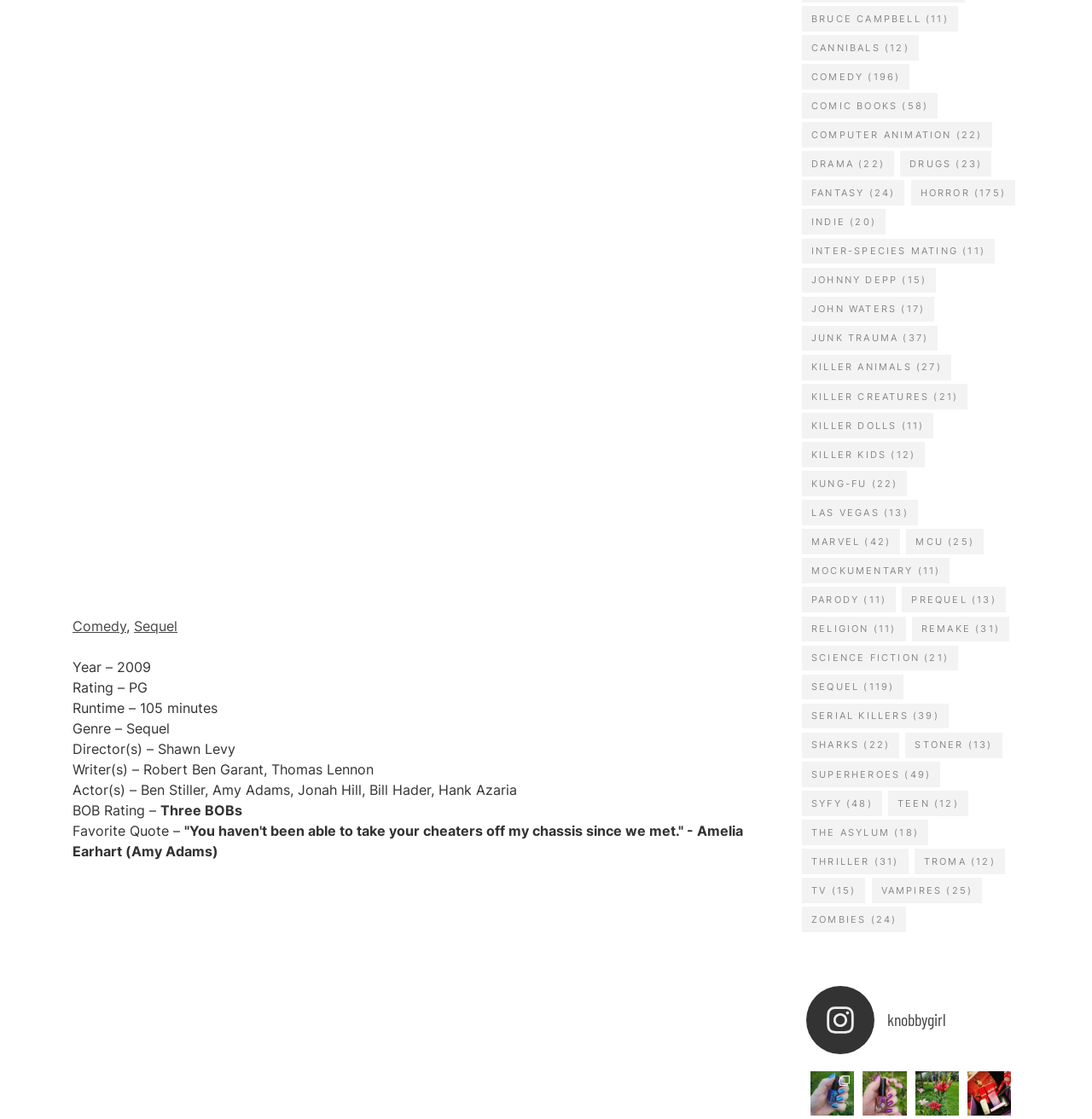What is the genre of the movie?
Analyze the image and provide a thorough answer to the question.

The genre of the movie can be determined by looking at the text 'Genre – Sequel' which is located below the 'Year – 2009' text, indicating that the movie is a comedy sequel.